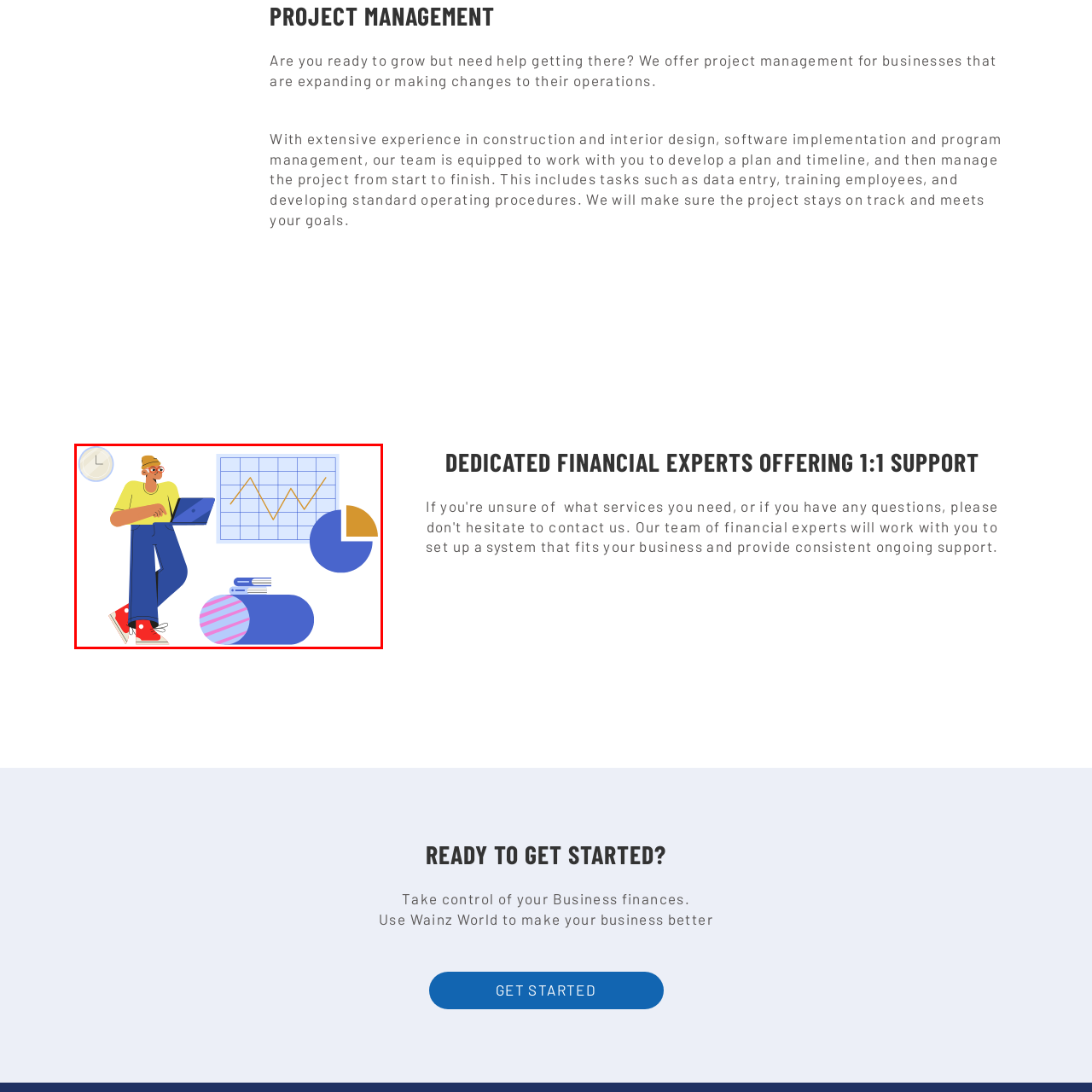Observe the image enclosed by the red box and thoroughly answer the subsequent question based on the visual details: What is the significance of the clock?

The inclusion of a clock in the corner of the image subtly hints at the importance of time management in business operations, emphasizing the need to prioritize tasks and manage time effectively.